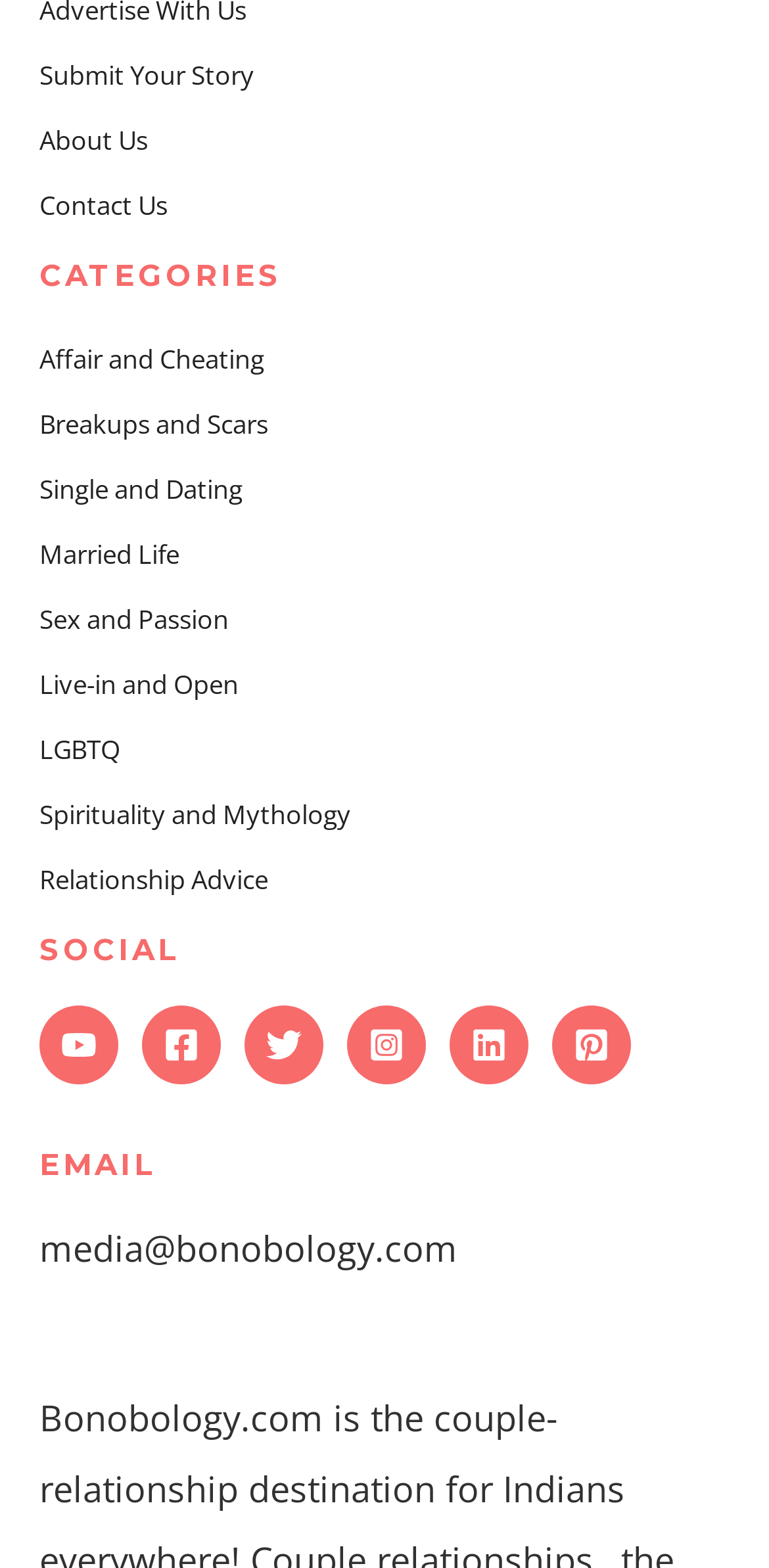How many social media links are present?
Please craft a detailed and exhaustive response to the question.

There are 5 social media links present on the webpage, which are YouTube, Facebook, Twitter, Instagram, and LinkedIn, each with its corresponding image icon.